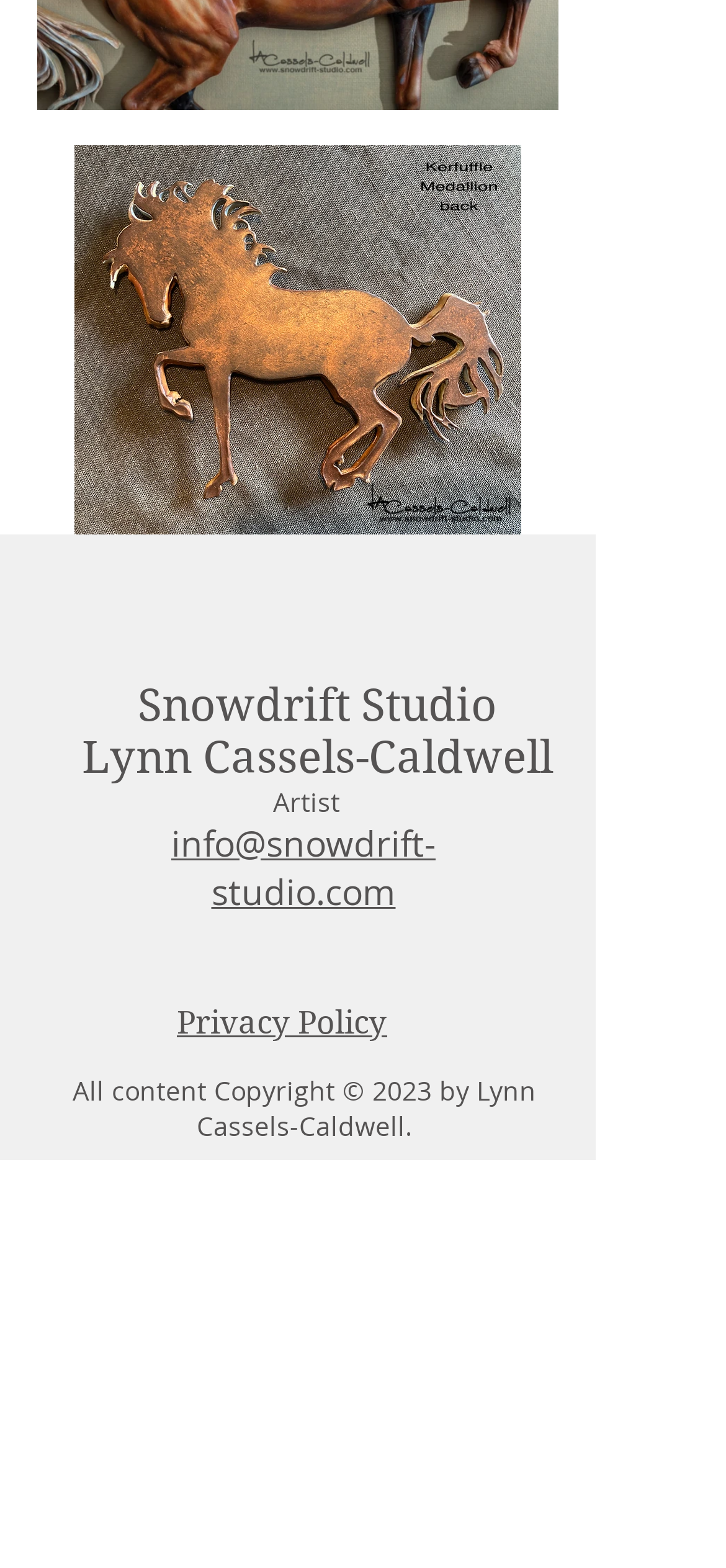Provide a brief response in the form of a single word or phrase:
What is the link below the studio name?

Artist